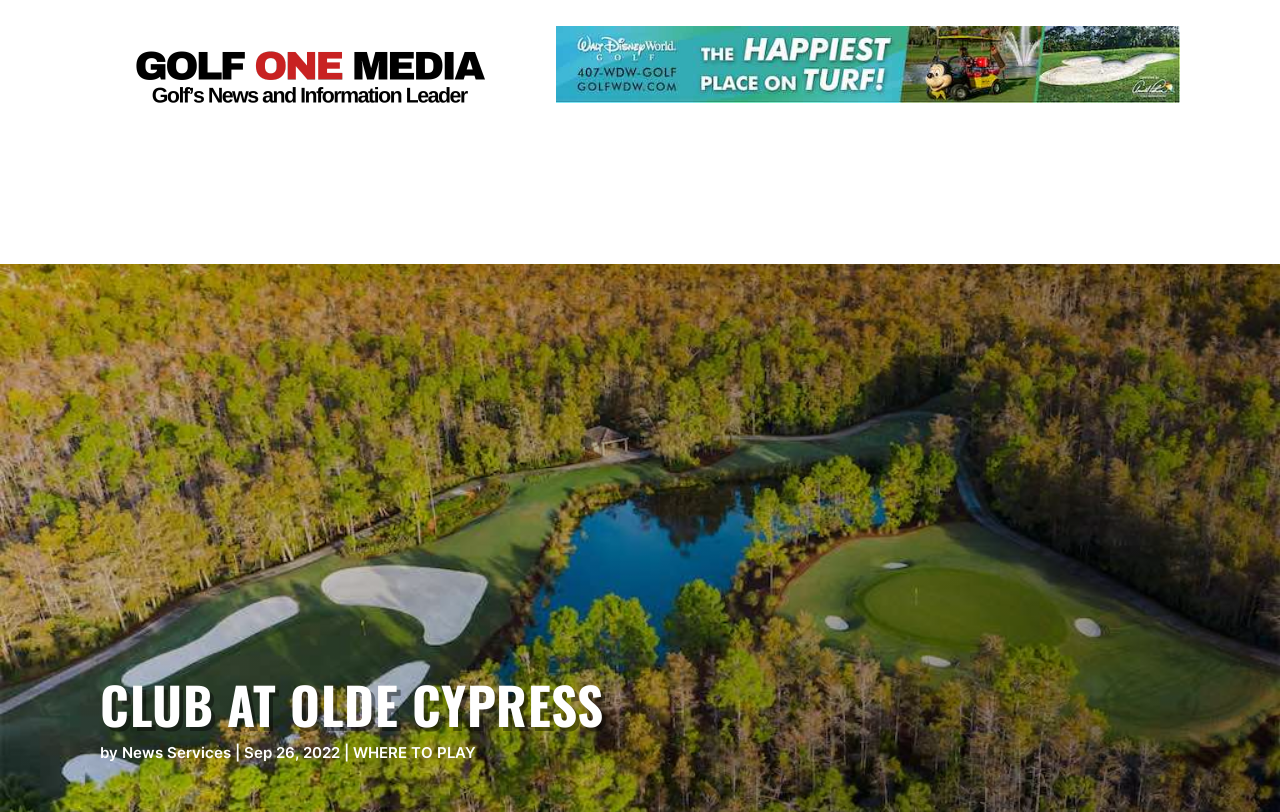Identify the bounding box coordinates for the UI element described by the following text: "News Services". Provide the coordinates as four float numbers between 0 and 1, in the format [left, top, right, bottom].

[0.095, 0.916, 0.18, 0.939]